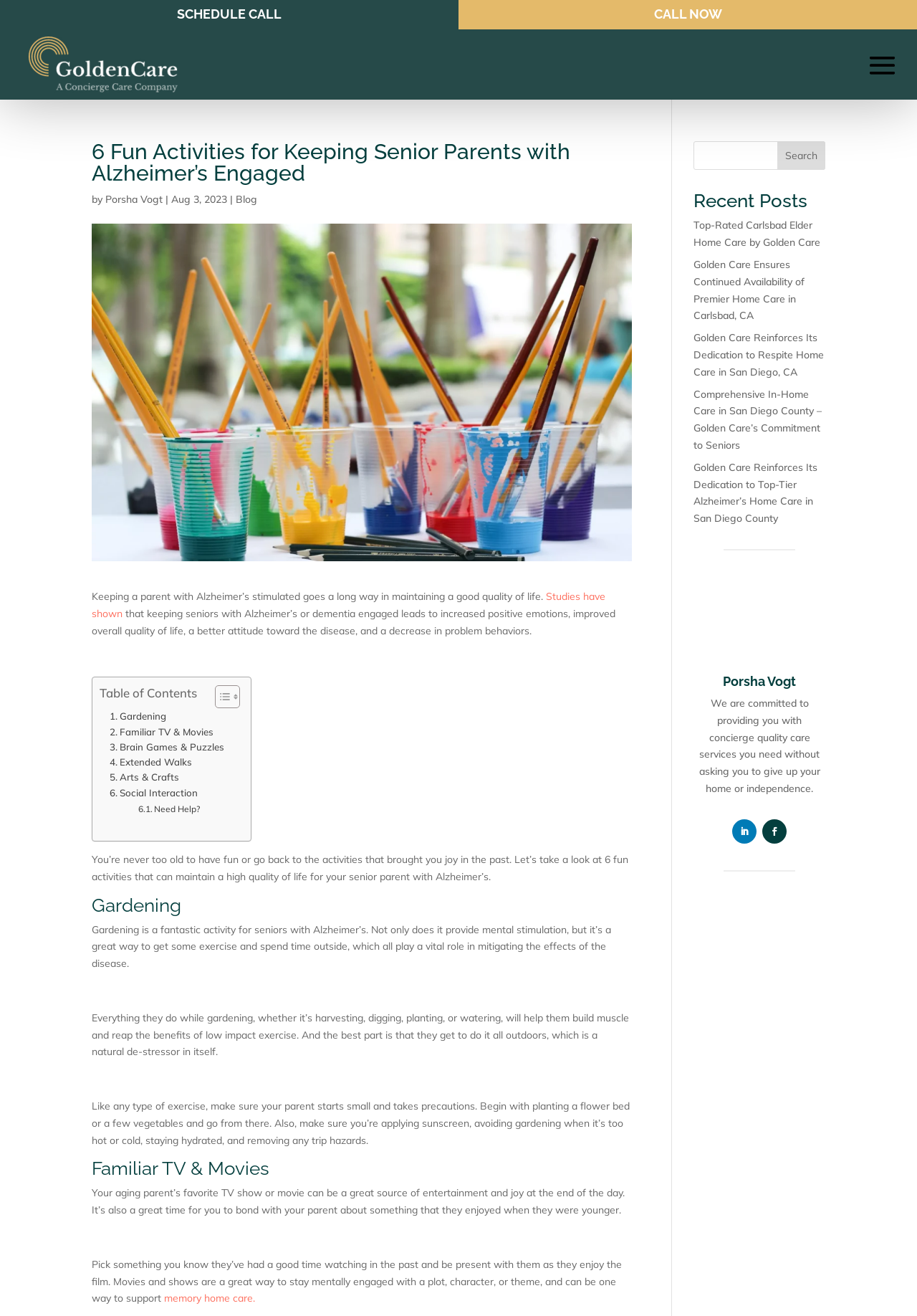Provide your answer in one word or a succinct phrase for the question: 
What is the name of the author of this article?

Porsha Vogt